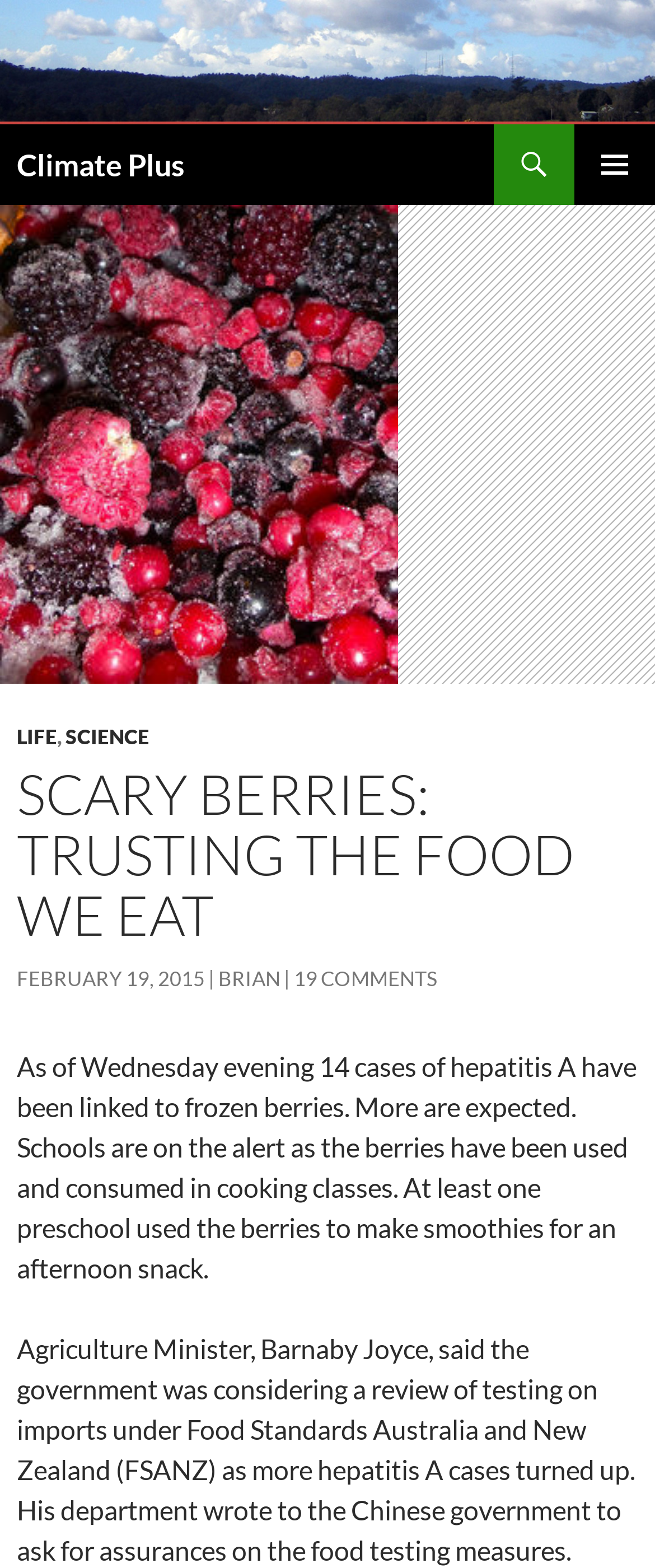How many cases of hepatitis A are linked to frozen berries?
Provide a fully detailed and comprehensive answer to the question.

I found the answer by reading the text that says 'As of Wednesday evening 14 cases of hepatitis A have been linked to frozen berries.'